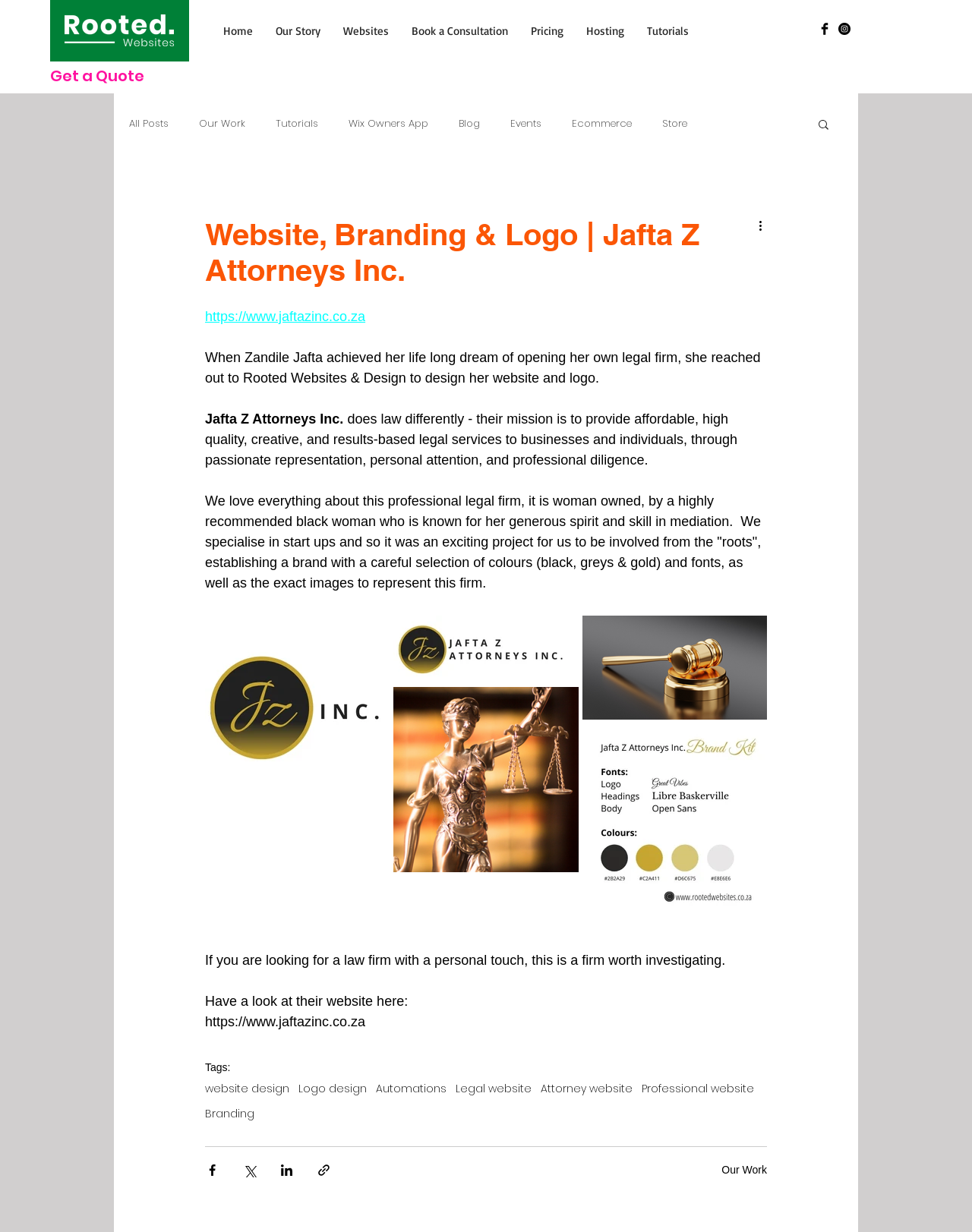Kindly determine the bounding box coordinates of the area that needs to be clicked to fulfill this instruction: "Click on the 'Home' link".

[0.218, 0.018, 0.272, 0.028]